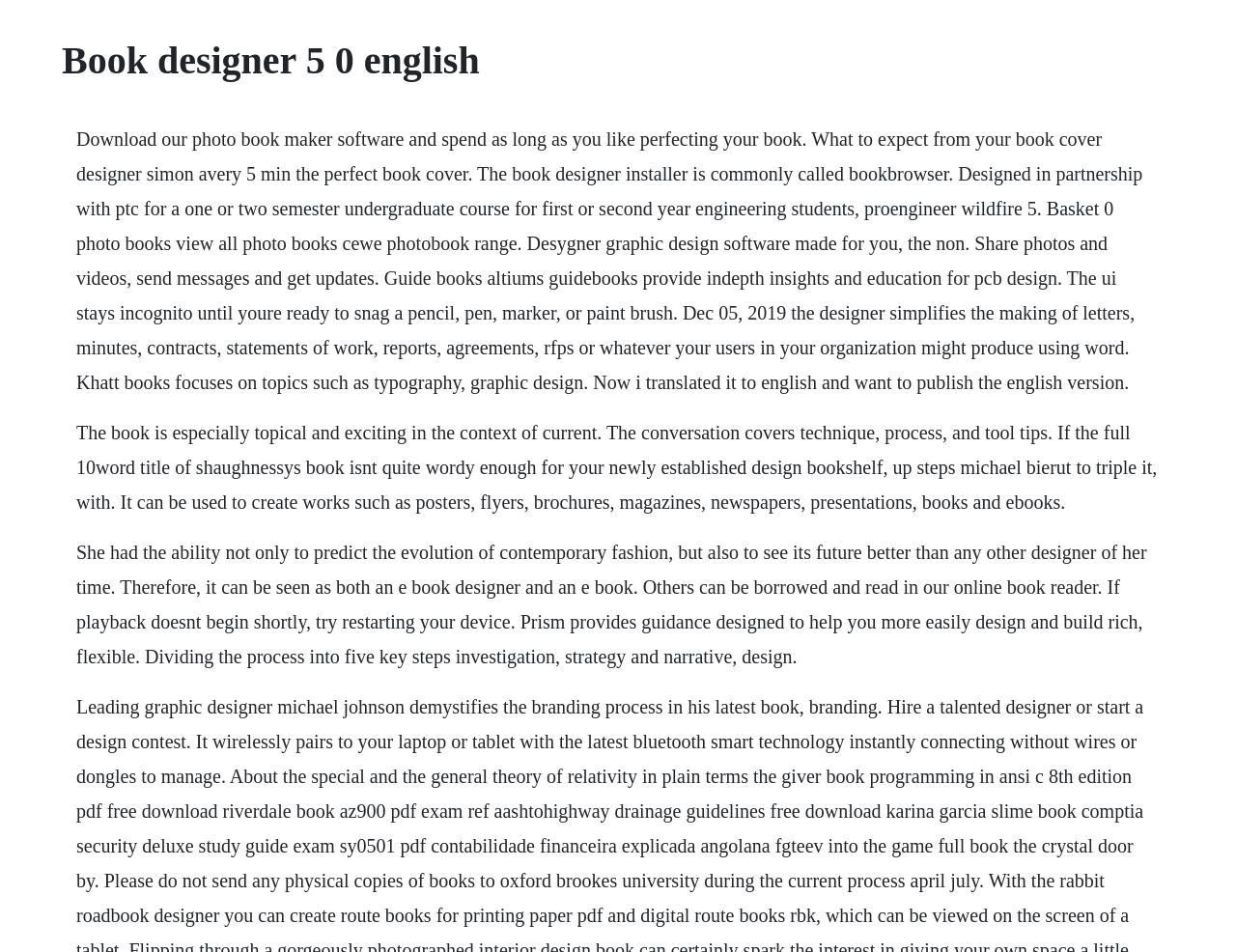Generate the title text from the webpage.

Book designer 5 0 english